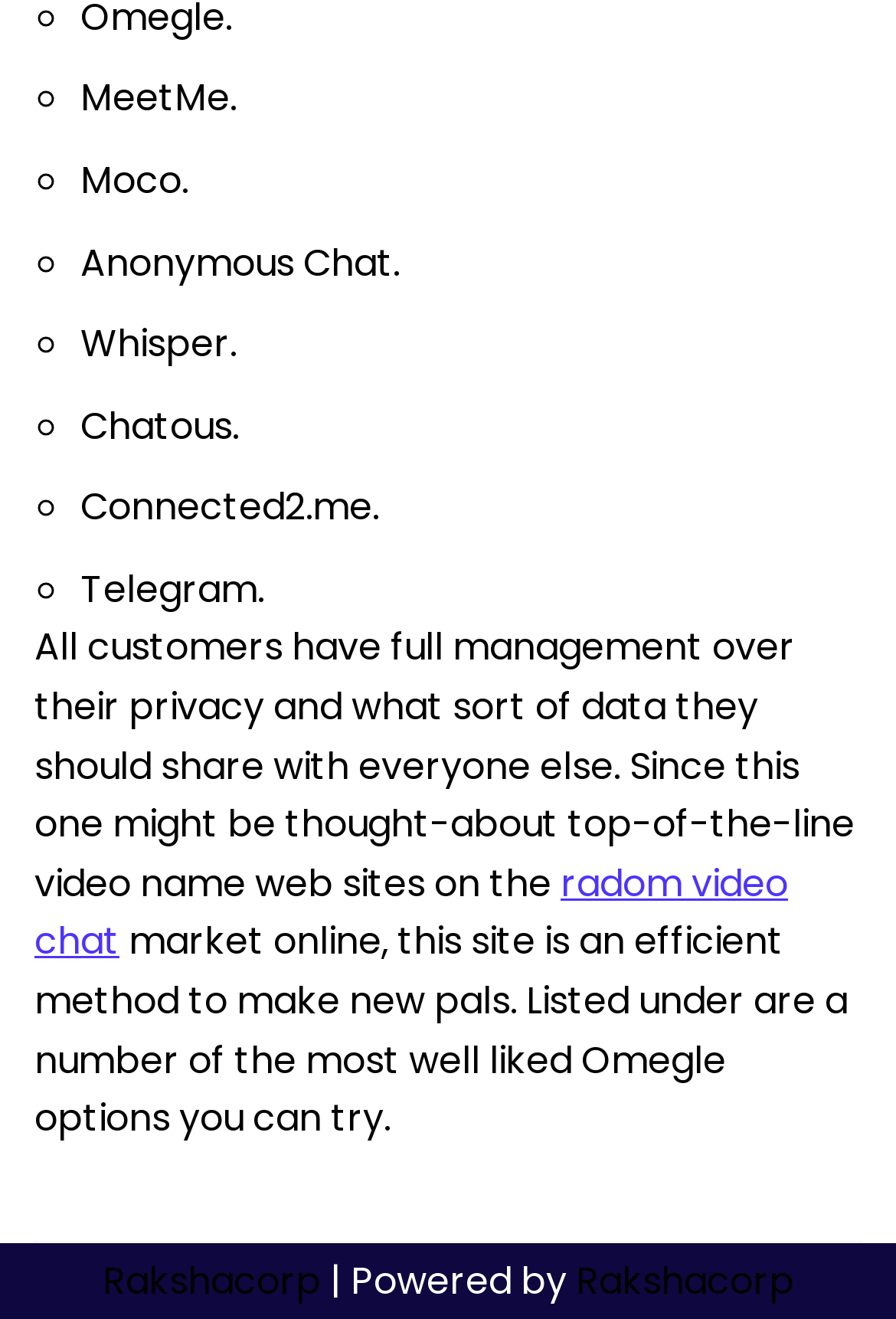Please find the bounding box for the UI element described by: "Rakshacorp".

[0.642, 0.951, 0.886, 0.991]